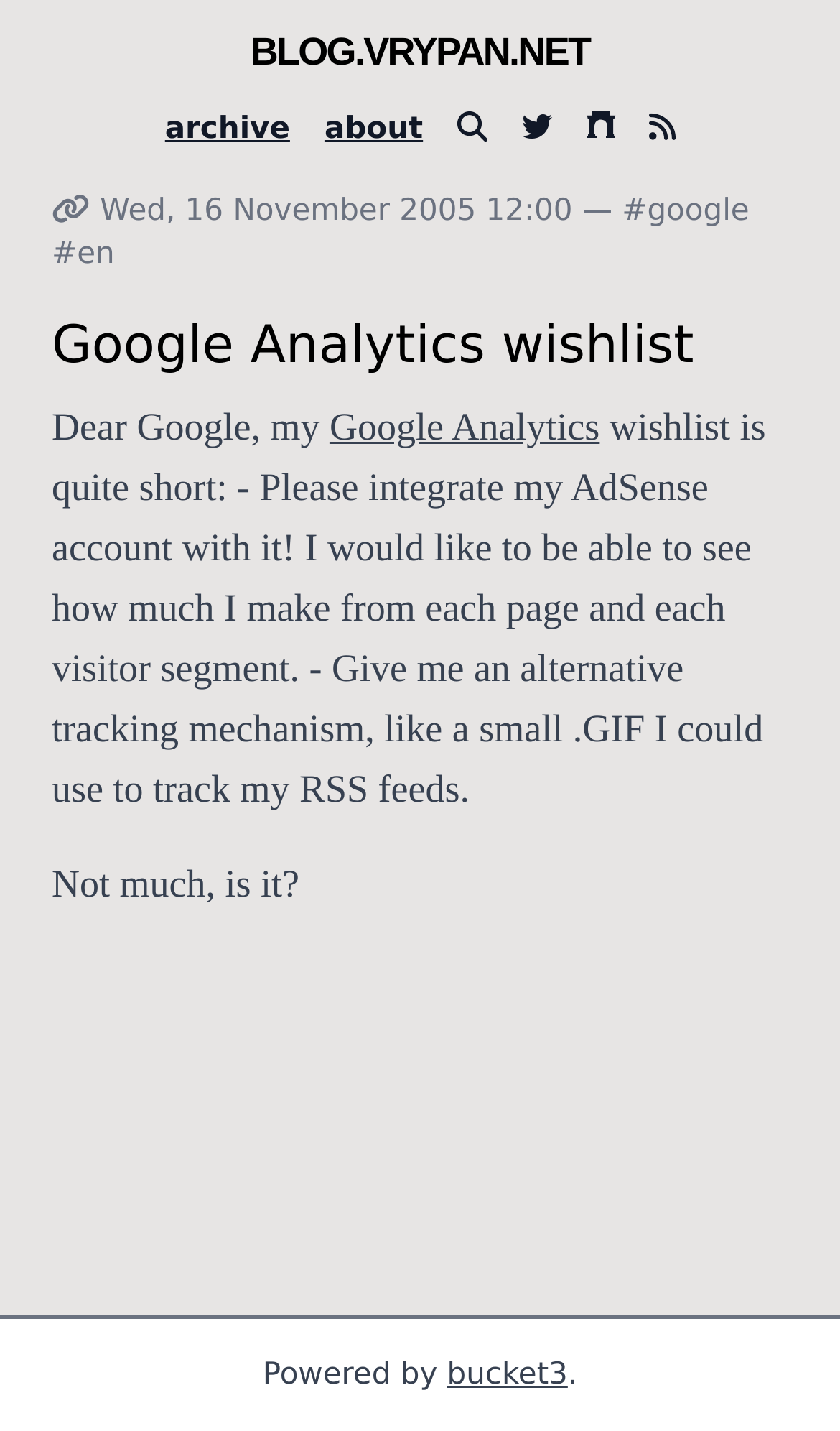Please identify the coordinates of the bounding box for the clickable region that will accomplish this instruction: "view archive".

[0.196, 0.072, 0.345, 0.108]